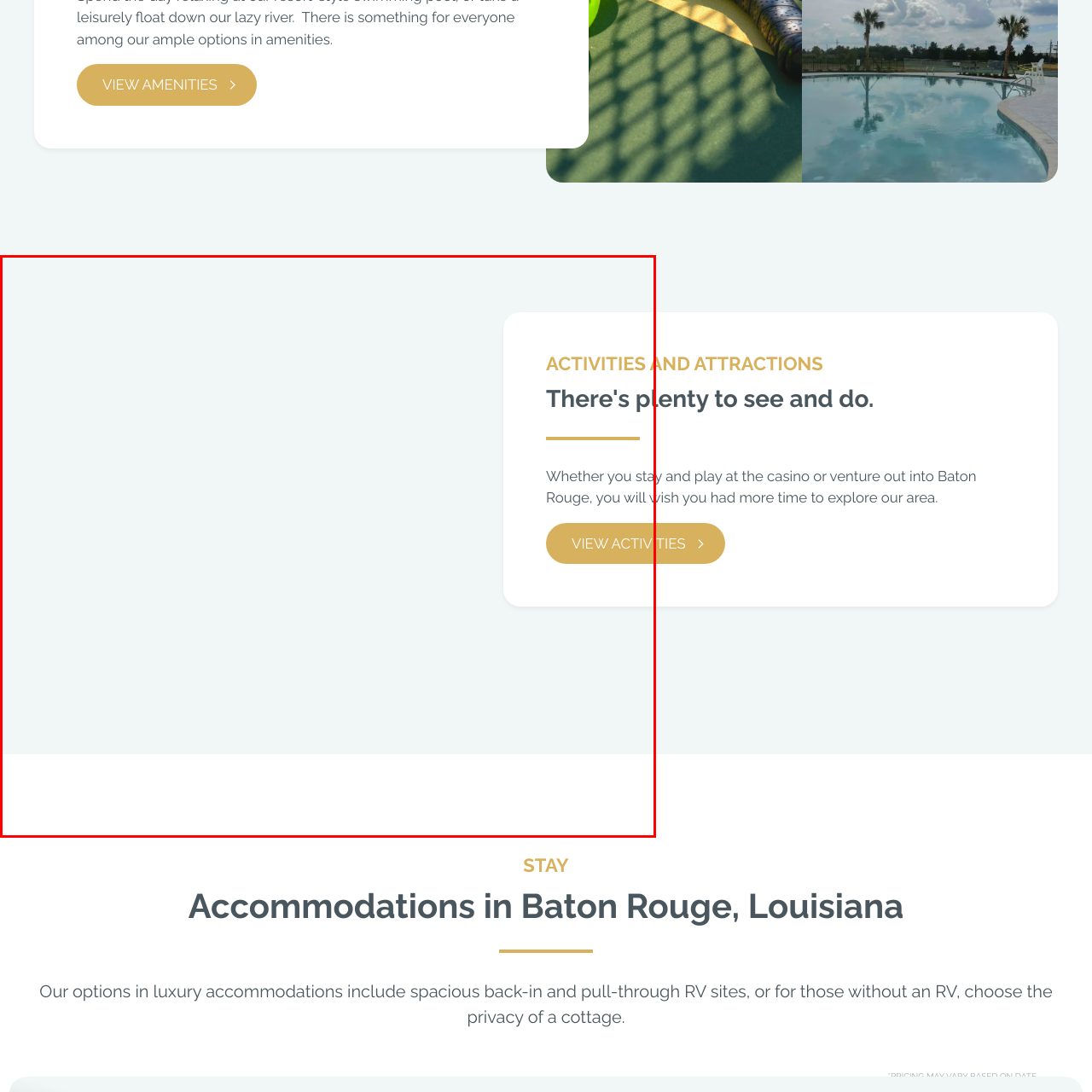What is the design style of the webpage?
Consider the portion of the image within the red bounding box and answer the question as detailed as possible, referencing the visible details.

The overall design of the webpage is clean and modern, set against a subtle backdrop that enhances the readability of the text and calls to action, making it visually appealing and easy to navigate.